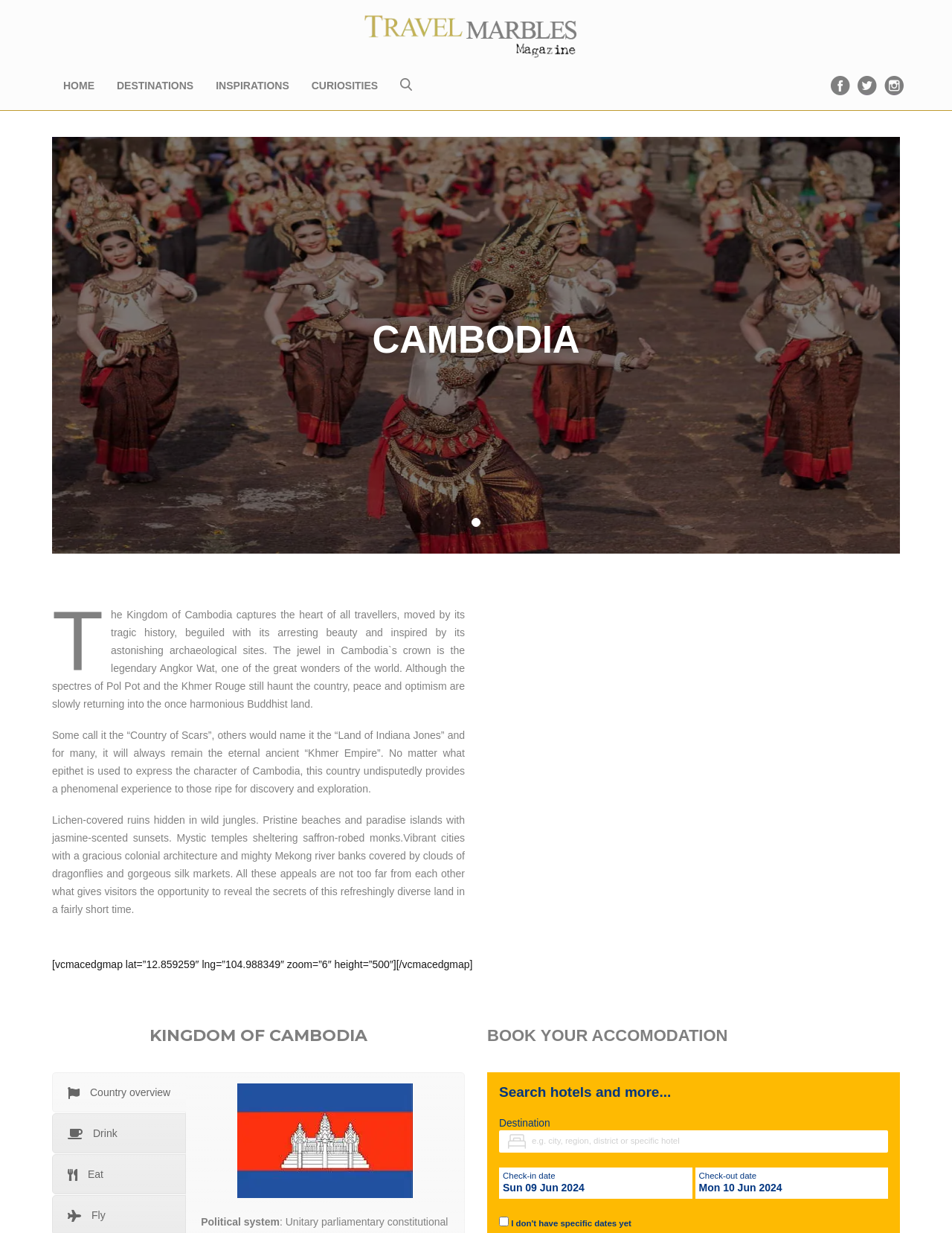Please find the bounding box coordinates of the element that needs to be clicked to perform the following instruction: "Check out CHICKEN-LIME TORTILLA SOUP". The bounding box coordinates should be four float numbers between 0 and 1, represented as [left, top, right, bottom].

None